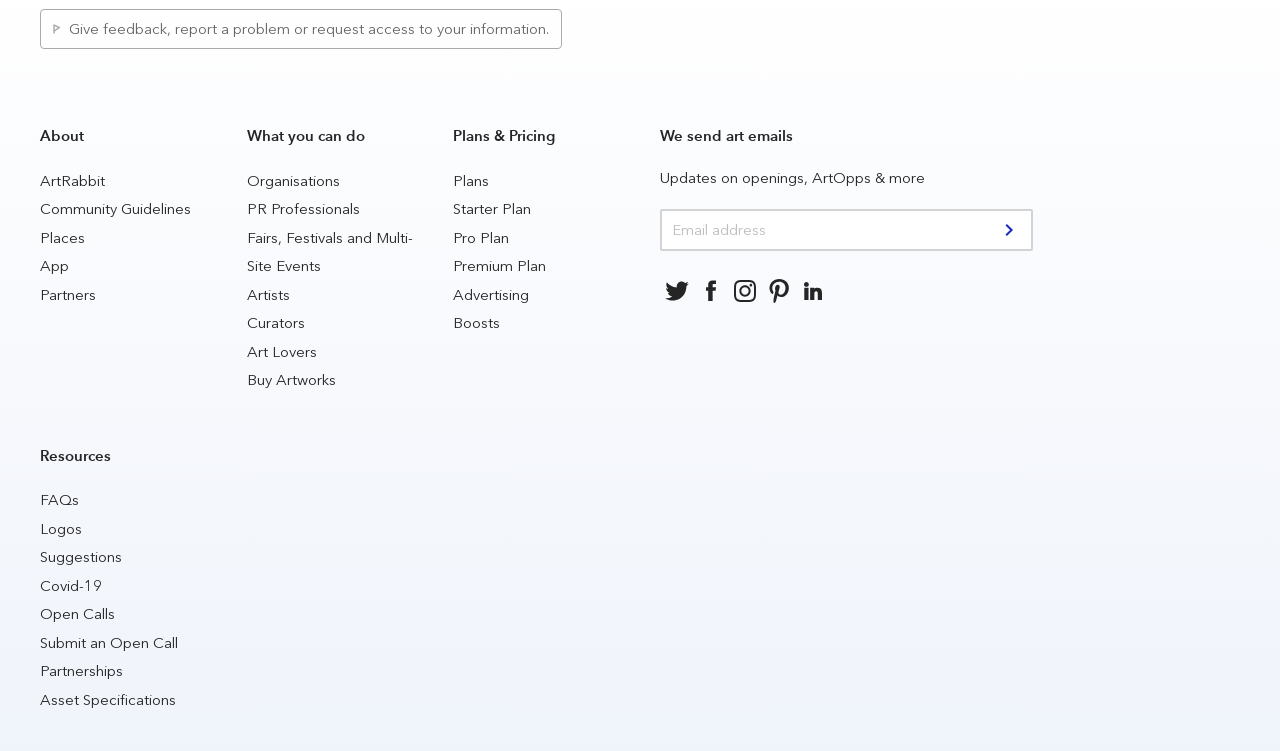Answer the question below using just one word or a short phrase: 
What is the purpose of the 'Give feedback' link?

Provide feedback or report a problem